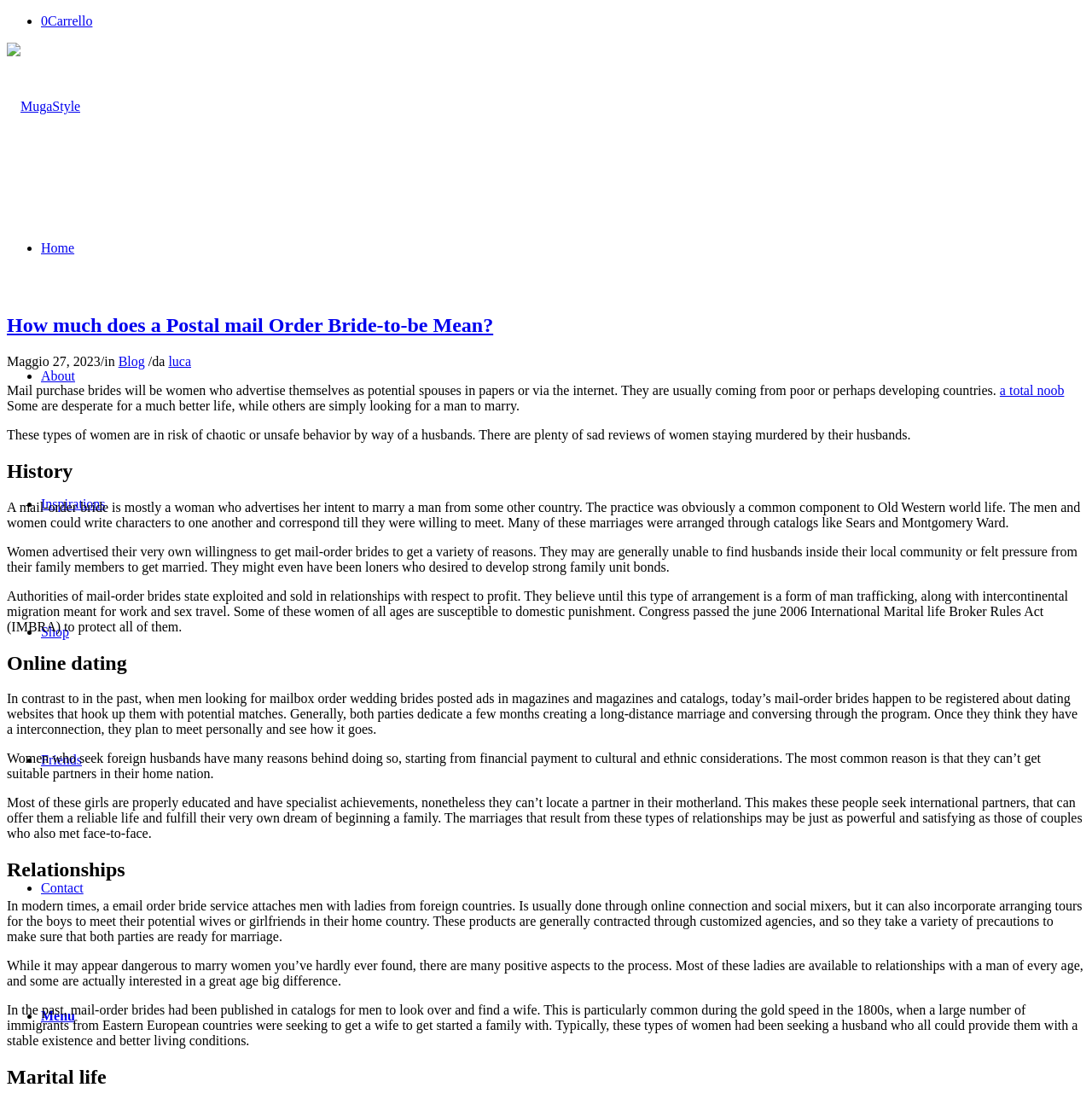Observe the image and answer the following question in detail: What is the purpose of the International Marriage Broker Regulation Act?

I read the article and found that the International Marriage Broker Regulation Act (IMBRA) was passed to protect mail order brides from exploitation and abuse. The act aims to regulate the mail order bride industry and ensure that women are not sold into marriages against their will.